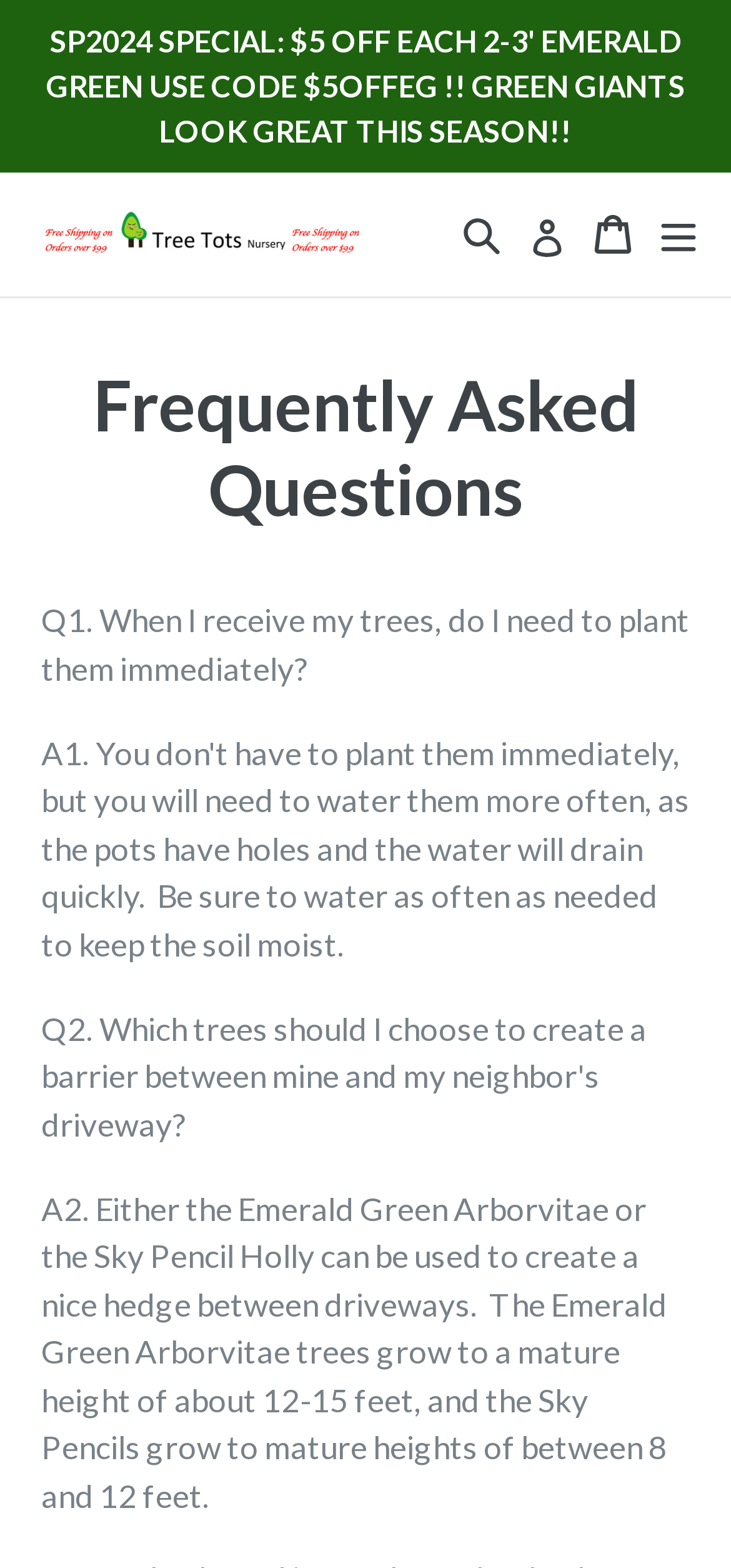Using the description: "alt="Tree Tots"", determine the UI element's bounding box coordinates. Ensure the coordinates are in the format of four float numbers between 0 and 1, i.e., [left, top, right, bottom].

[0.056, 0.133, 0.5, 0.166]